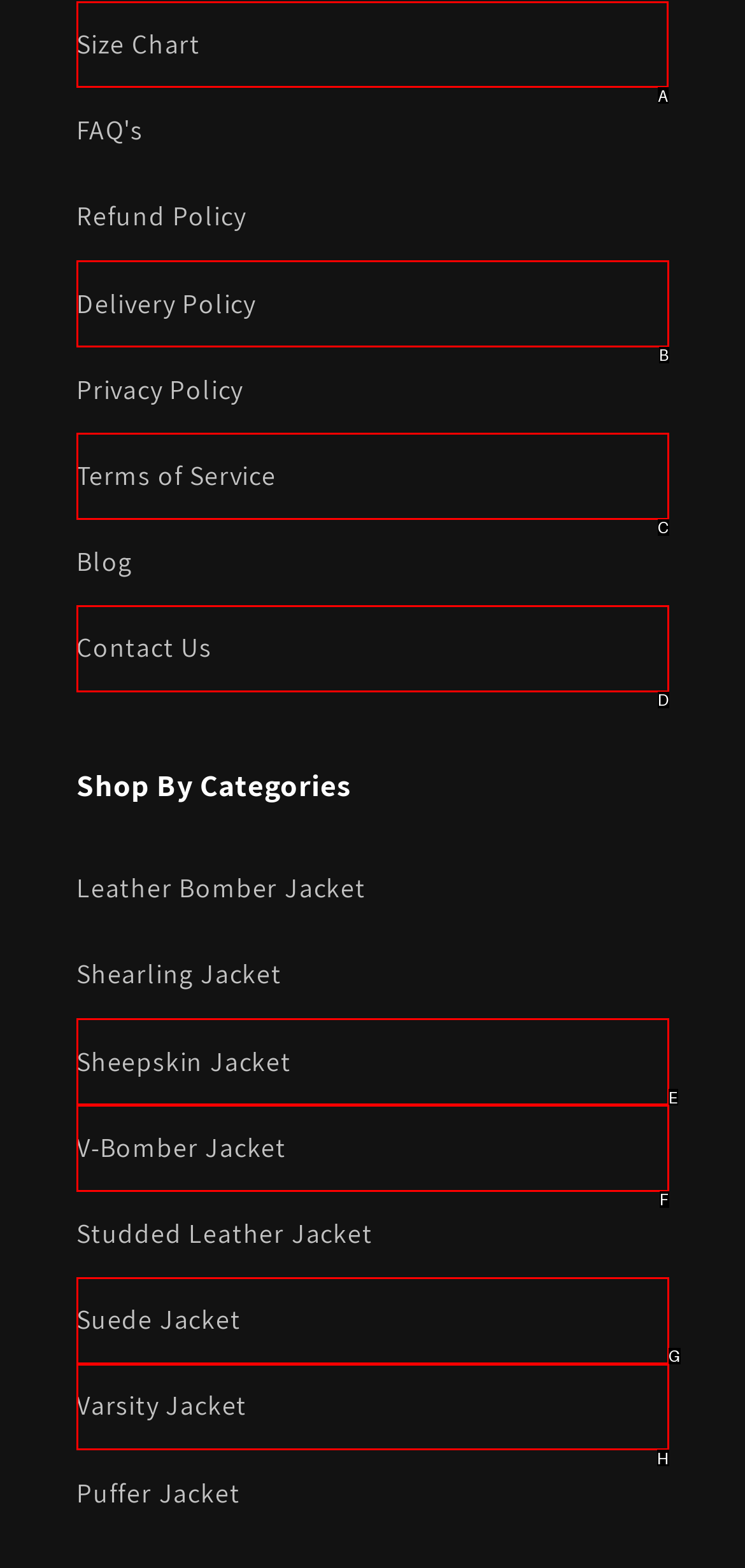Determine which option you need to click to execute the following task: read Blog. Provide your answer as a single letter.

None